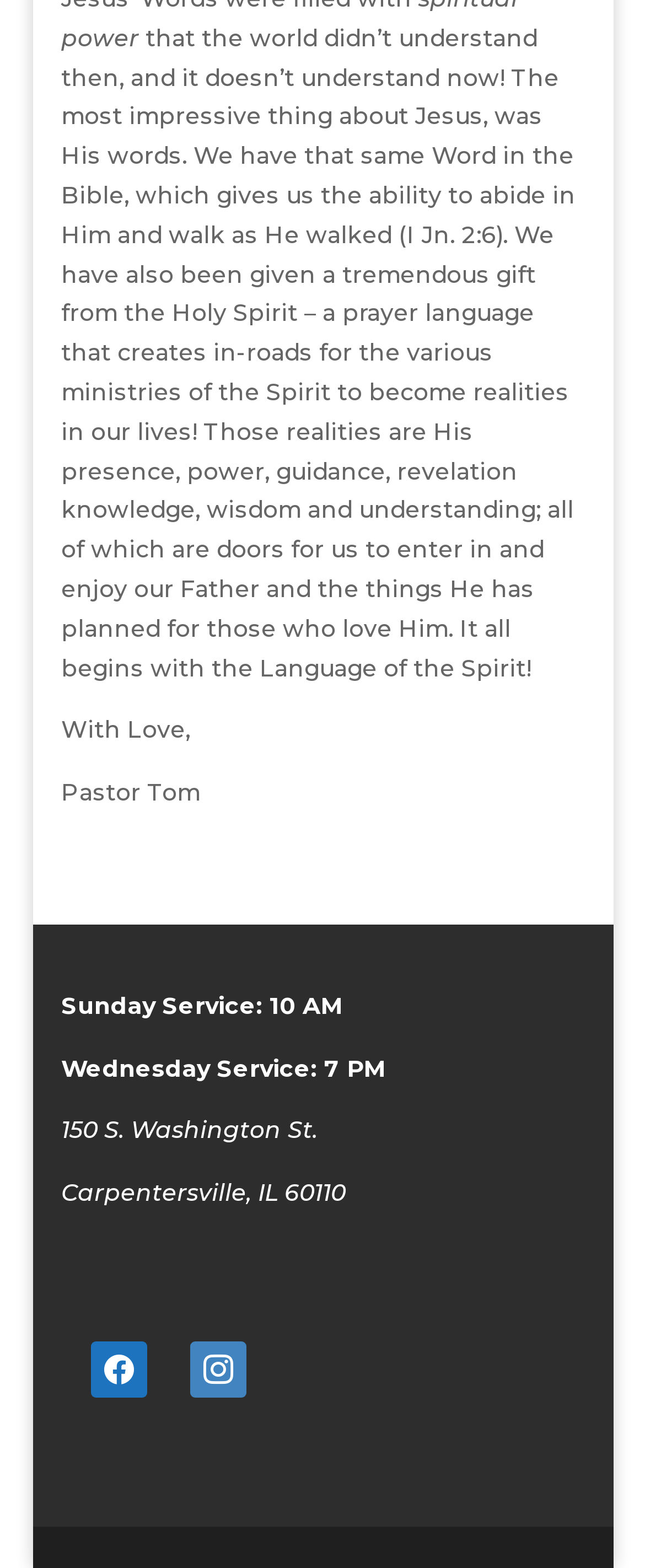What is the address of the church?
Please answer the question as detailed as possible based on the image.

The address of the church is obtained by combining the text of two StaticText elements, '150 S. Washington St.' and 'Carpentersville, IL 60110', which are located near each other on the webpage.